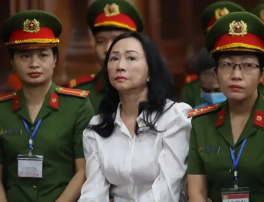Please answer the following question using a single word or phrase: 
What type of uniforms are the officers wearing?

Green military-style